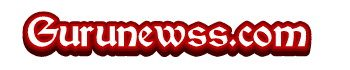Analyze the image and provide a detailed answer to the question: Where is the logo positioned?

The logo is positioned at the top of the webpage, serving as a key navigational element, which implies that it is located at the top of the webpage.